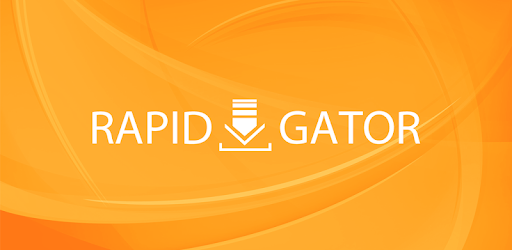Give a one-word or phrase response to the following question: What is integrated into the text 'RAPID GATOR'?

Download icon